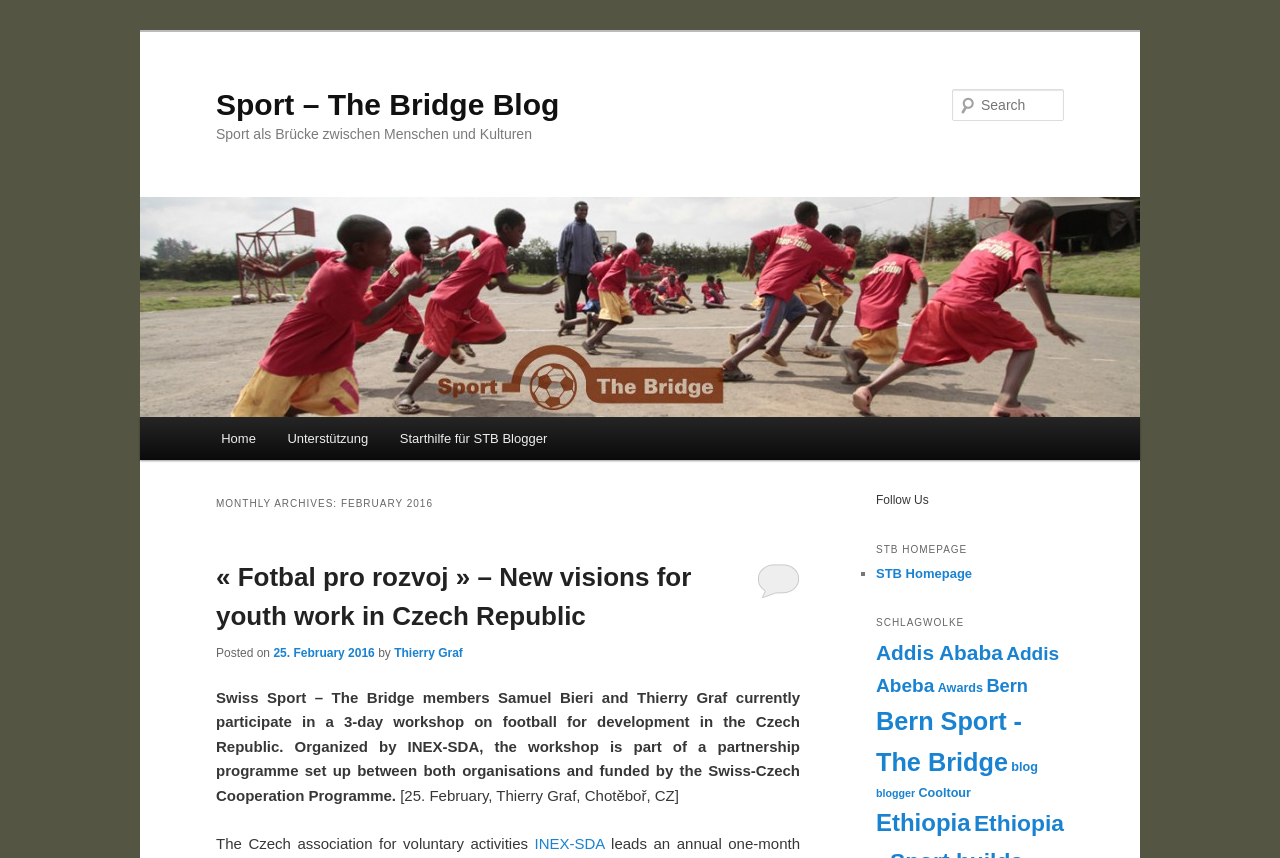Identify the bounding box coordinates for the UI element mentioned here: "parent_node: Search name="s" placeholder="Search"". Provide the coordinates as four float values between 0 and 1, i.e., [left, top, right, bottom].

[0.744, 0.104, 0.831, 0.141]